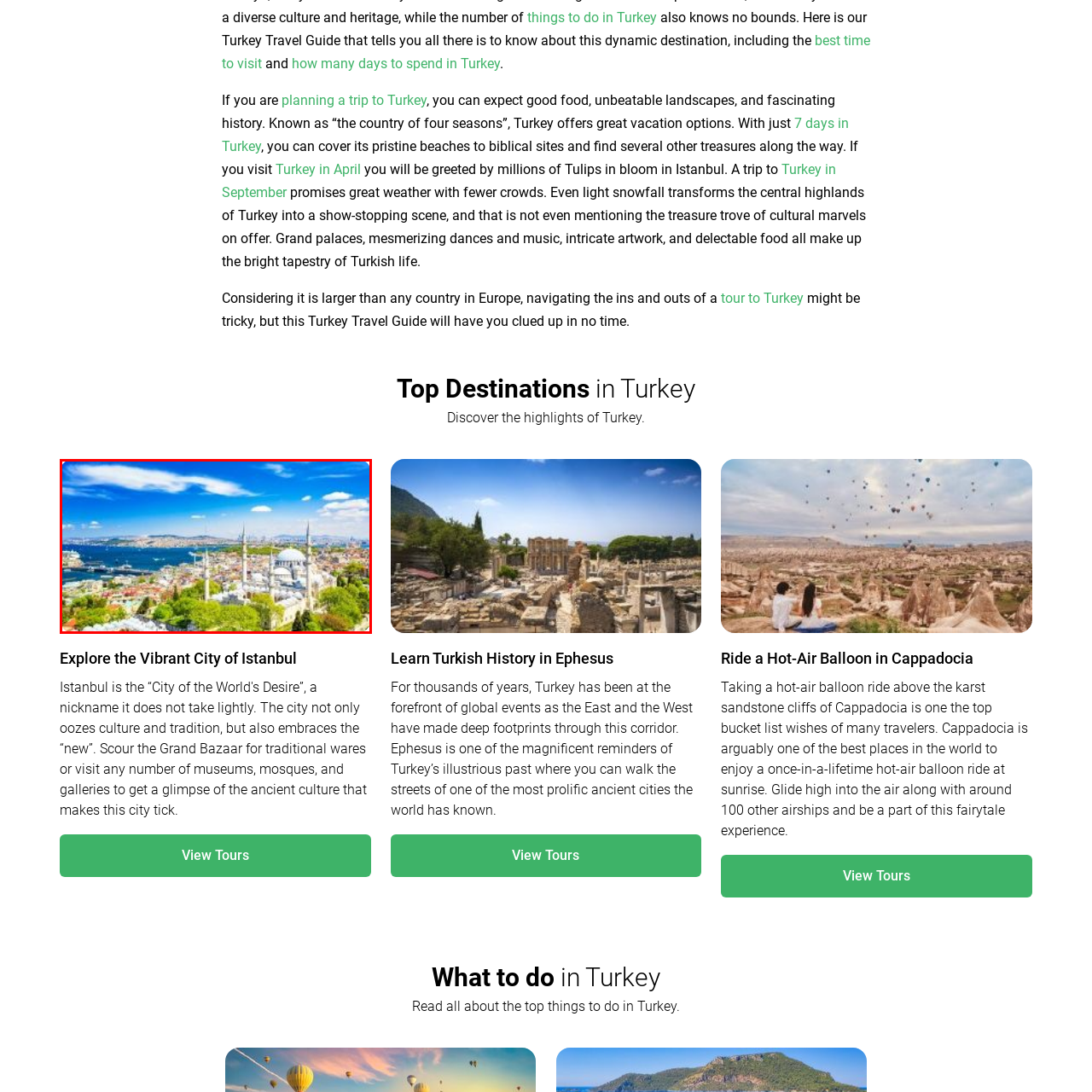Provide a thorough description of the scene captured within the red rectangle.

This stunning image captures the vibrant cityscape of Istanbul, showcasing a panoramic view that merges historical architecture with the natural beauty of the surrounding waters. The prominent structure in the foreground features the iconic domes and minarets characteristic of Ottoman architecture, likely representing a significant mosque, which reflects the city’s rich cultural and religious heritage. The lush greenery surrounding the buildings contrasts beautifully with the vivid blue sky dotted with fluffy white clouds, creating a picturesque scene. In the background, the shimmering expanse of the Bosphorus strait connects the city to both Europe and Asia, emphasizing Istanbul's unique geographical significance. This captivating view encapsulates why Istanbul is a top destination for travelers, offering a fusion of vibrant city life, history, and breathtaking landscapes.